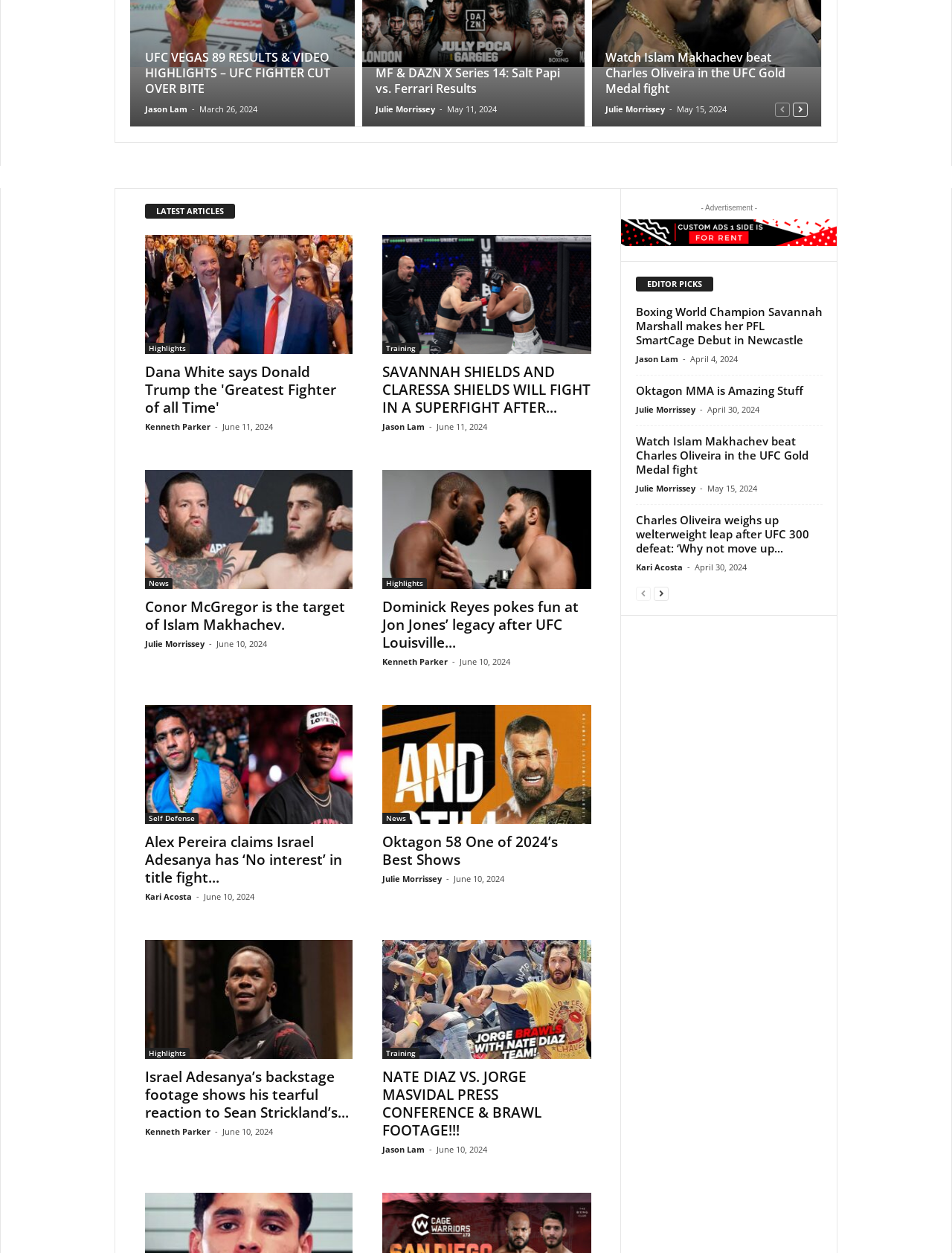Indicate the bounding box coordinates of the element that must be clicked to execute the instruction: "Click on the 'UFC VEGAS 89 RESULTS & VIDEO HIGHLIGHTS – UFC FIGHTER CUT OVER BITE' link". The coordinates should be given as four float numbers between 0 and 1, i.e., [left, top, right, bottom].

[0.152, 0.039, 0.347, 0.077]